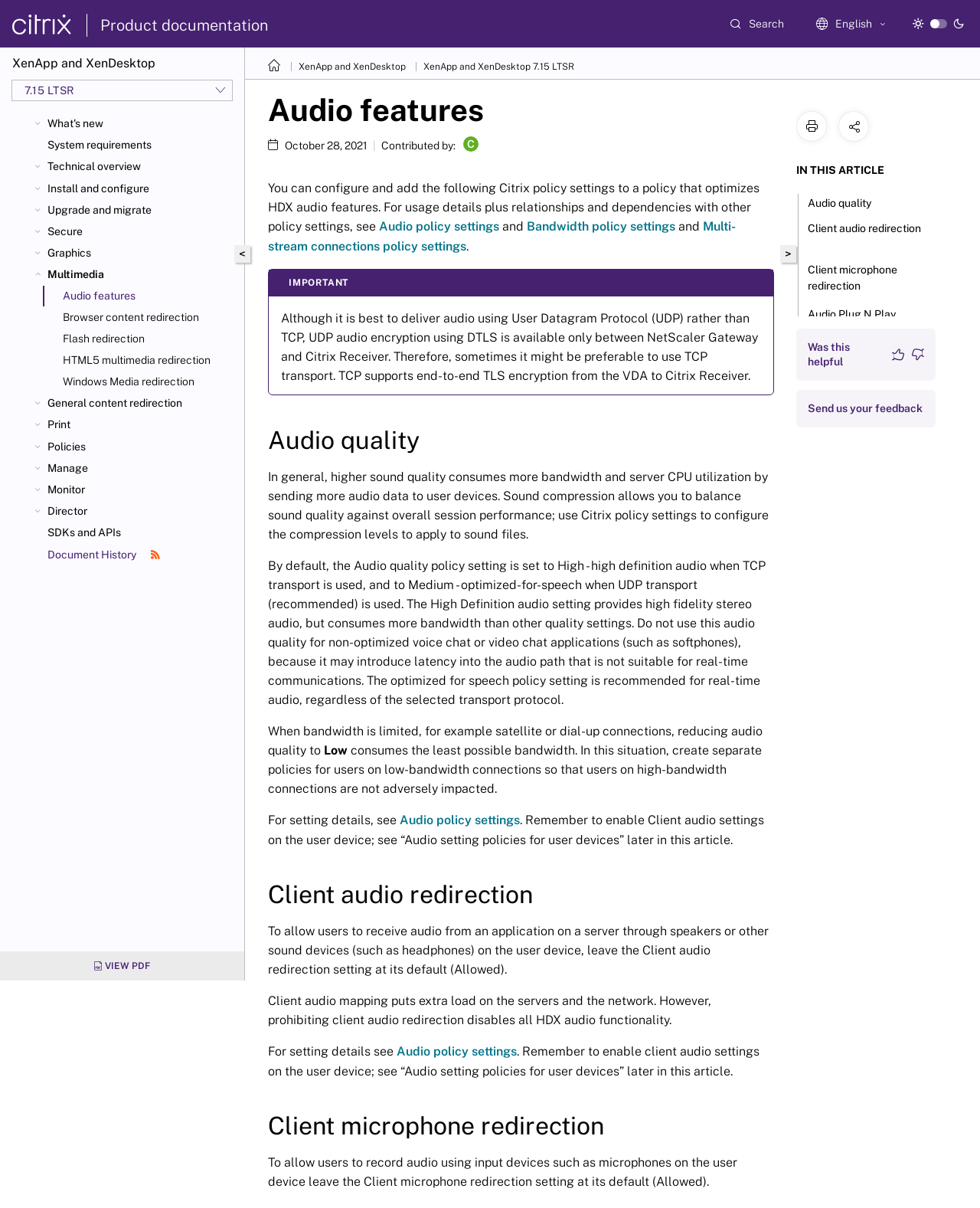Provide the bounding box coordinates of the UI element this sentence describes: "Windows Media redirection".

[0.064, 0.31, 0.243, 0.322]